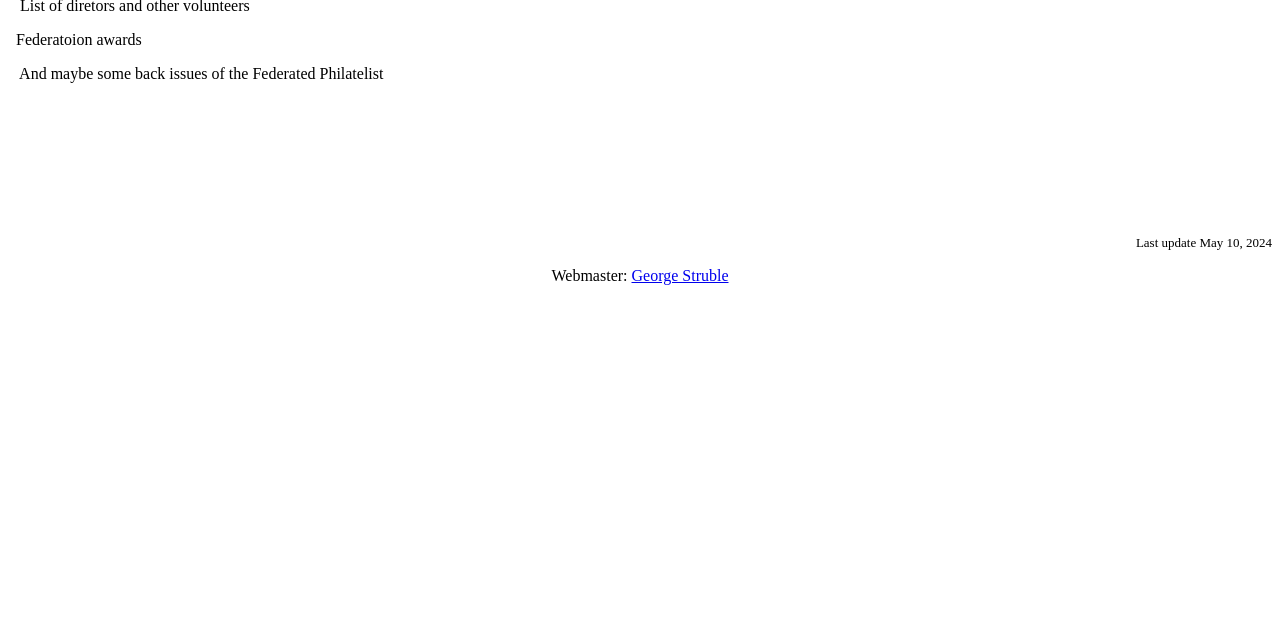Provide the bounding box coordinates, formatted as (top-left x, top-left y, bottom-right x, bottom-right y), with all values being floating point numbers between 0 and 1. Identify the bounding box of the UI element that matches the description: George Struble

[0.493, 0.417, 0.569, 0.444]